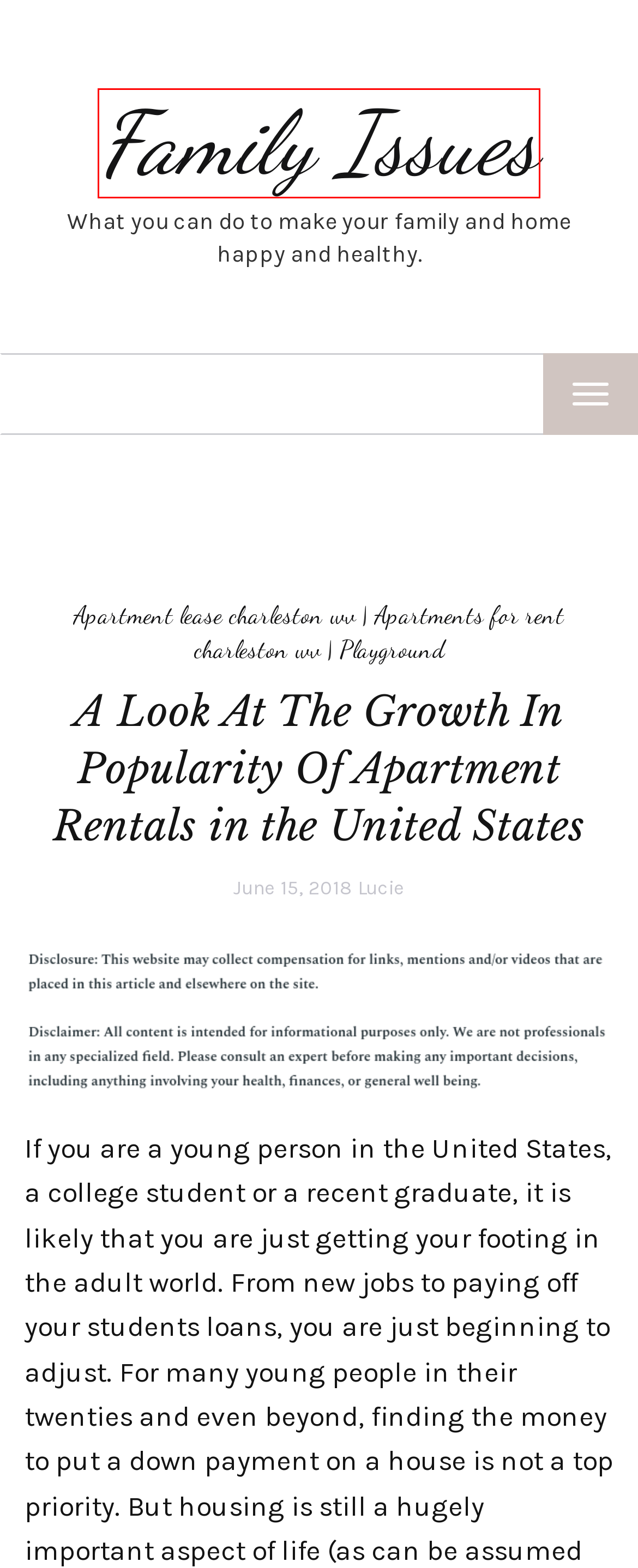You’re provided with a screenshot of a webpage that has a red bounding box around an element. Choose the best matching webpage description for the new page after clicking the element in the red box. The options are:
A. How to Manage Family Medical Billing and Procedures - Family Issues
B. Blog Tool, Publishing Platform, and CMS – WordPress.org
C. Log In ‹ Family Issues — WordPress
D. Family Issues - What you can do to make your family and home happy and healthy.
E. Lucie, Author at Family Issues
F. Playground Archives - Family Issues
G. Apartment lease charleston wv Archives - Family Issues
H. Caring for Your Home and Family Ways to Protect Them Both - Family Issues

D